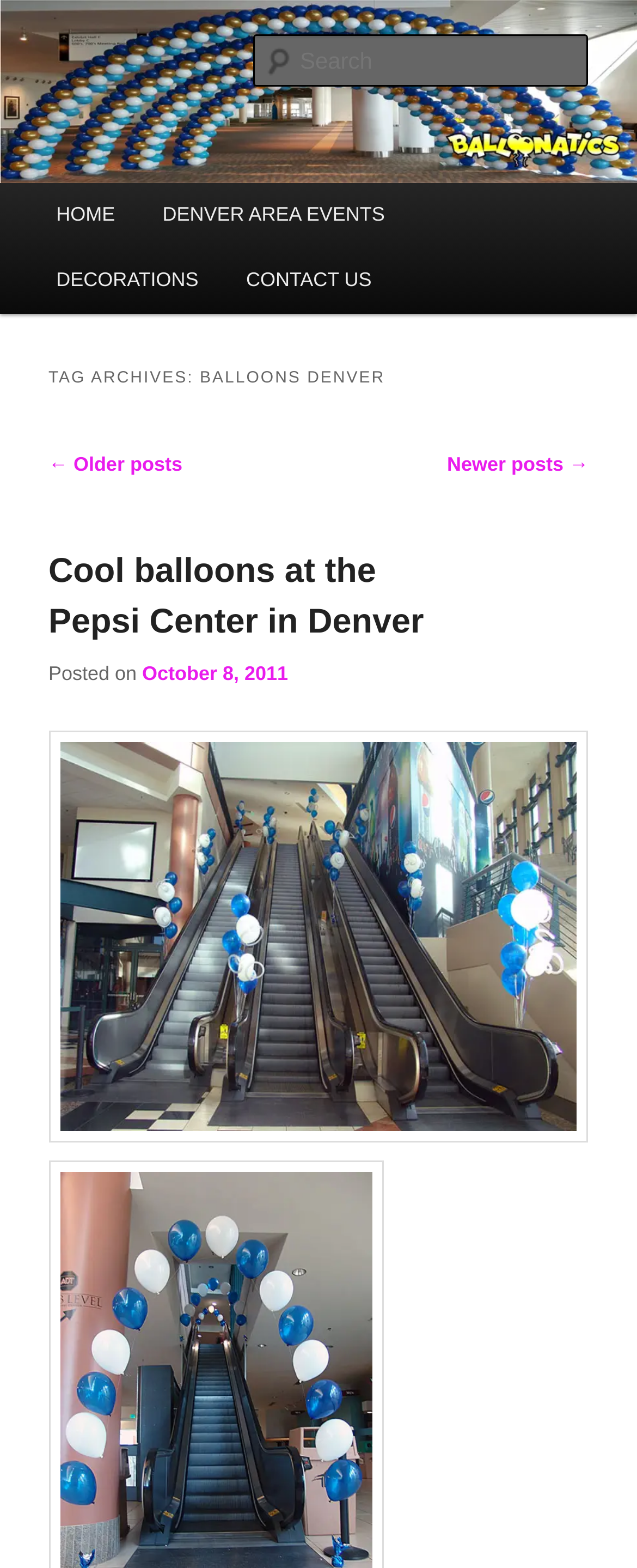Kindly determine the bounding box coordinates for the clickable area to achieve the given instruction: "Search for something".

[0.396, 0.022, 0.924, 0.055]